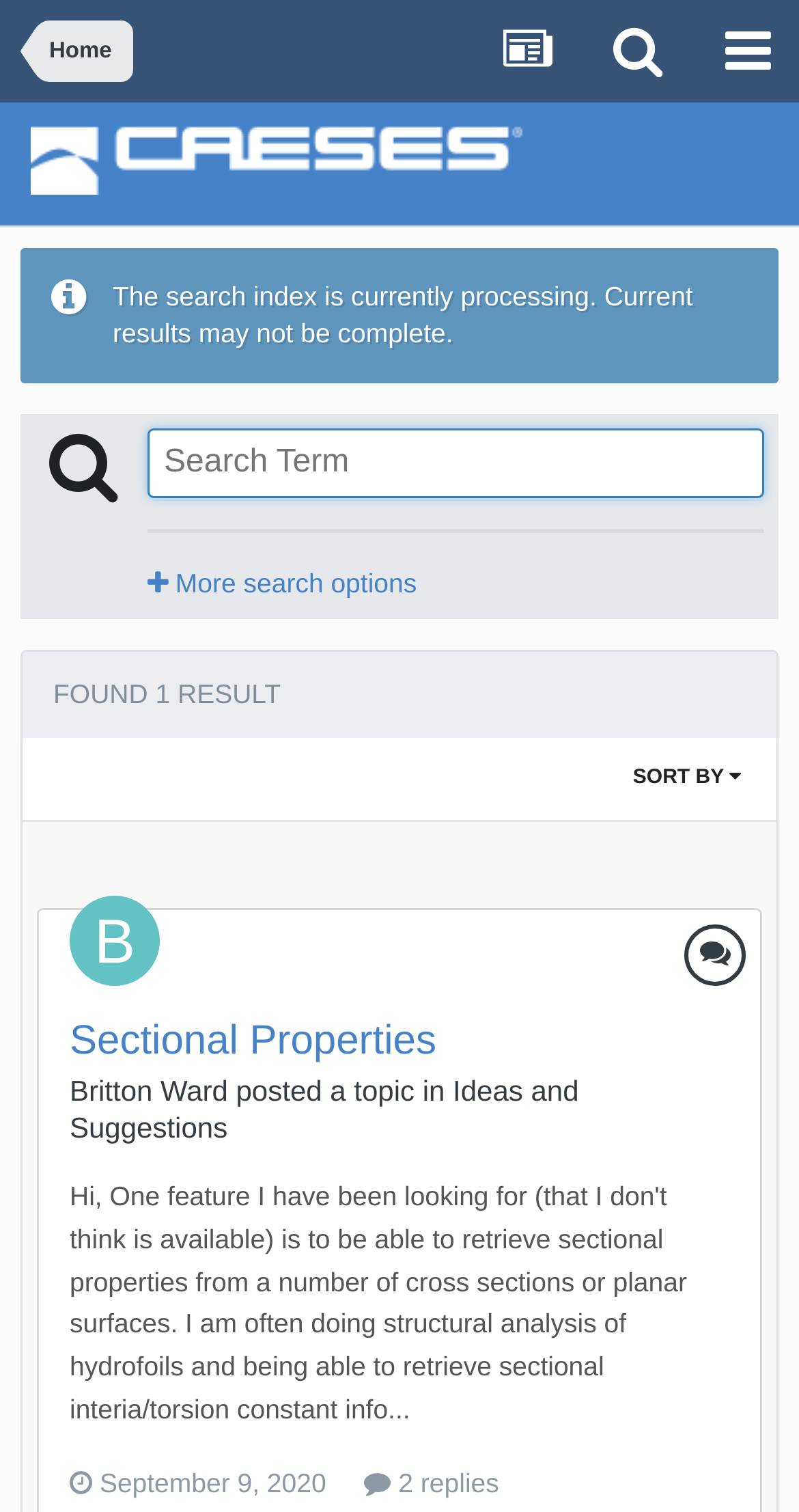Review the image closely and give a comprehensive answer to the question: How many replies are there to the topic 'Sectional Properties'?

The answer can be found by looking at the link element ' 2 replies' which is associated with the topic 'Sectional Properties'.